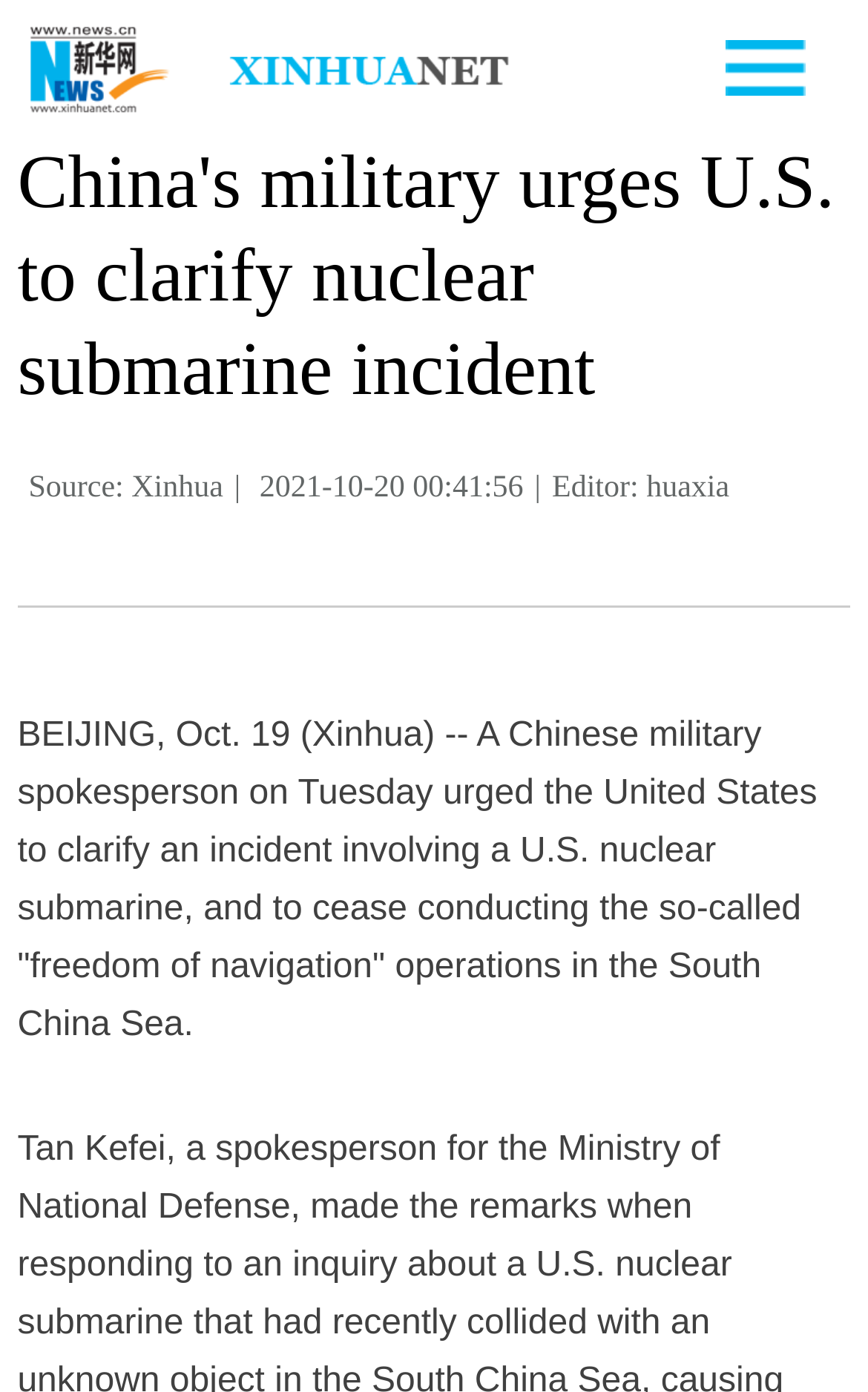Please find and report the primary heading text from the webpage.

China's military urges U.S. to clarify nuclear submarine incident